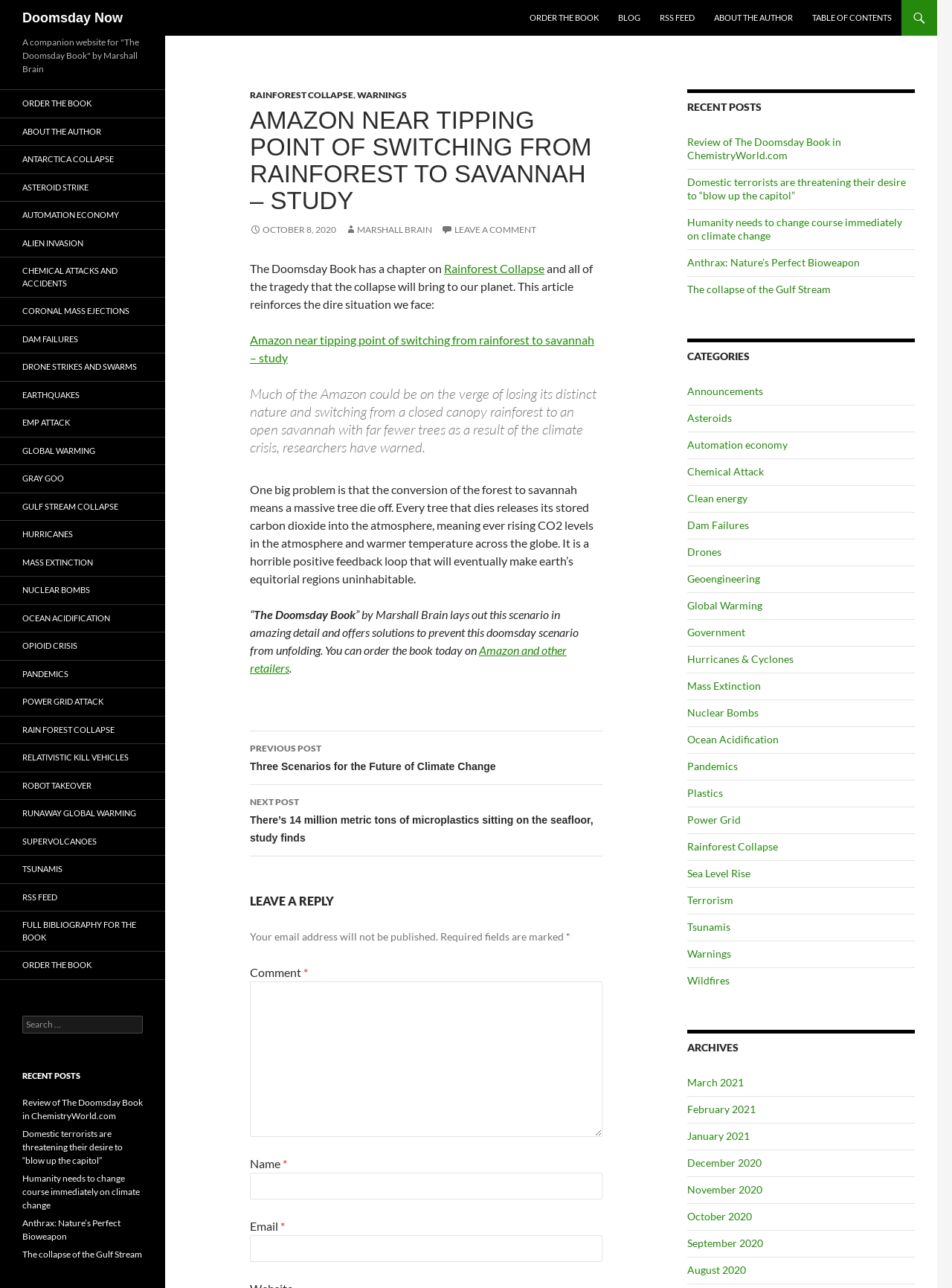Identify the bounding box coordinates of the clickable section necessary to follow the following instruction: "Read the article Rainforest Collapse". The coordinates should be presented as four float numbers from 0 to 1, i.e., [left, top, right, bottom].

[0.466, 0.203, 0.572, 0.214]